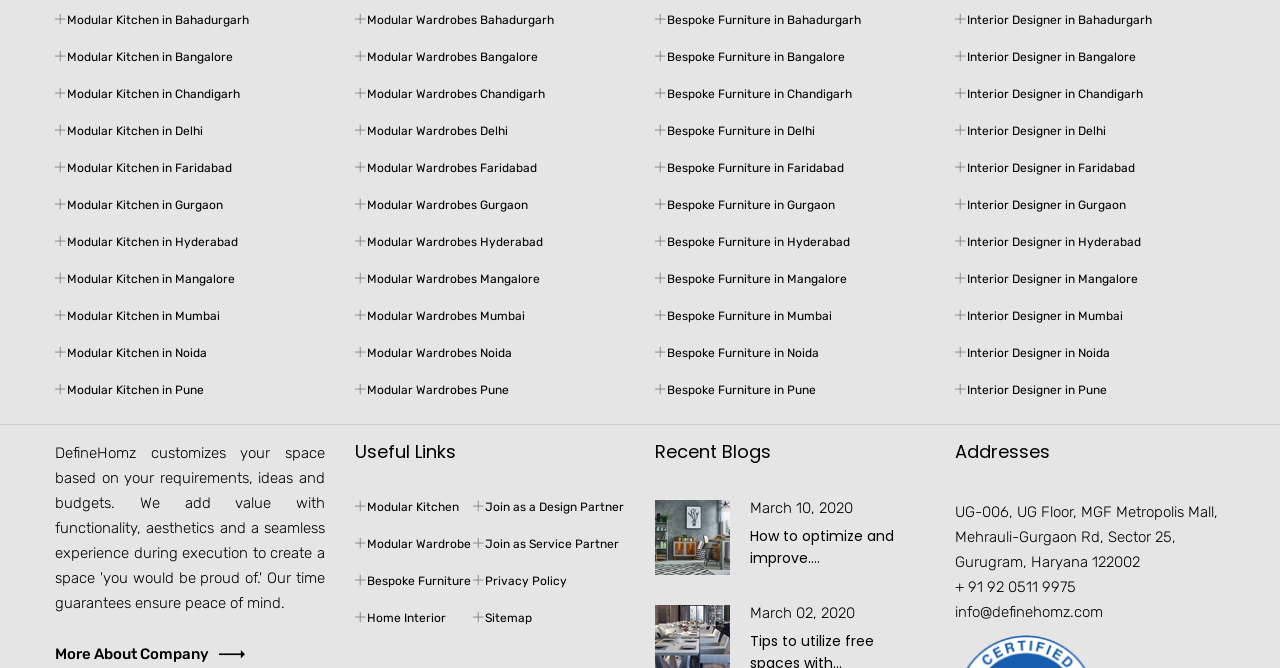What is the topic of the blog post on March 10, 2020?
Refer to the image and give a detailed response to the question.

The topic of the blog post on March 10, 2020 is 'How to optimize and improve....', which is mentioned in the 'Recent Blogs' section of the webpage.